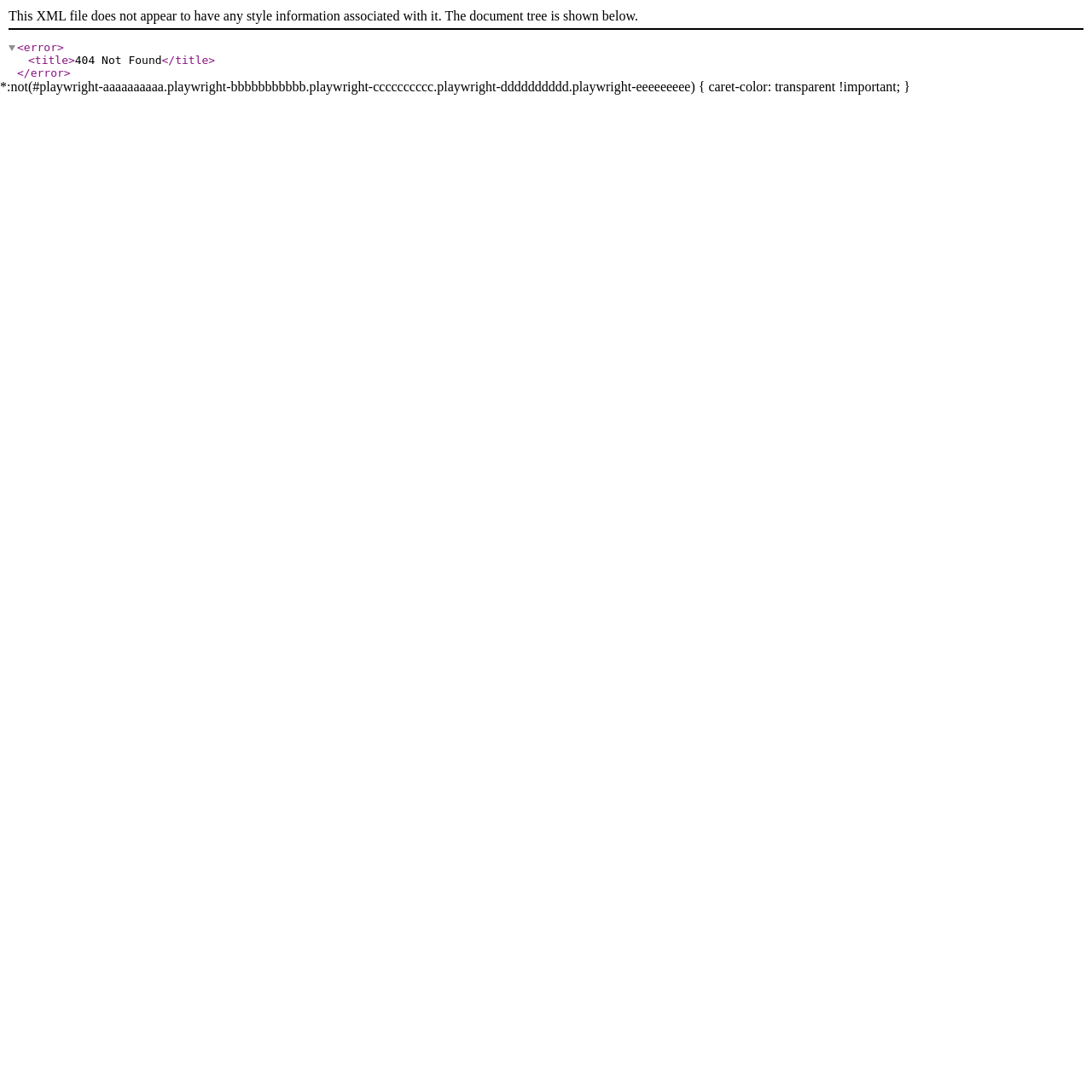Analyze the image and deliver a detailed answer to the question: What is the error message displayed?

The error message is displayed in the title of the XML file, which is '404 Not Found'. This is indicated by the StaticText element with the text '404 Not Found' at coordinates [0.069, 0.049, 0.148, 0.061].